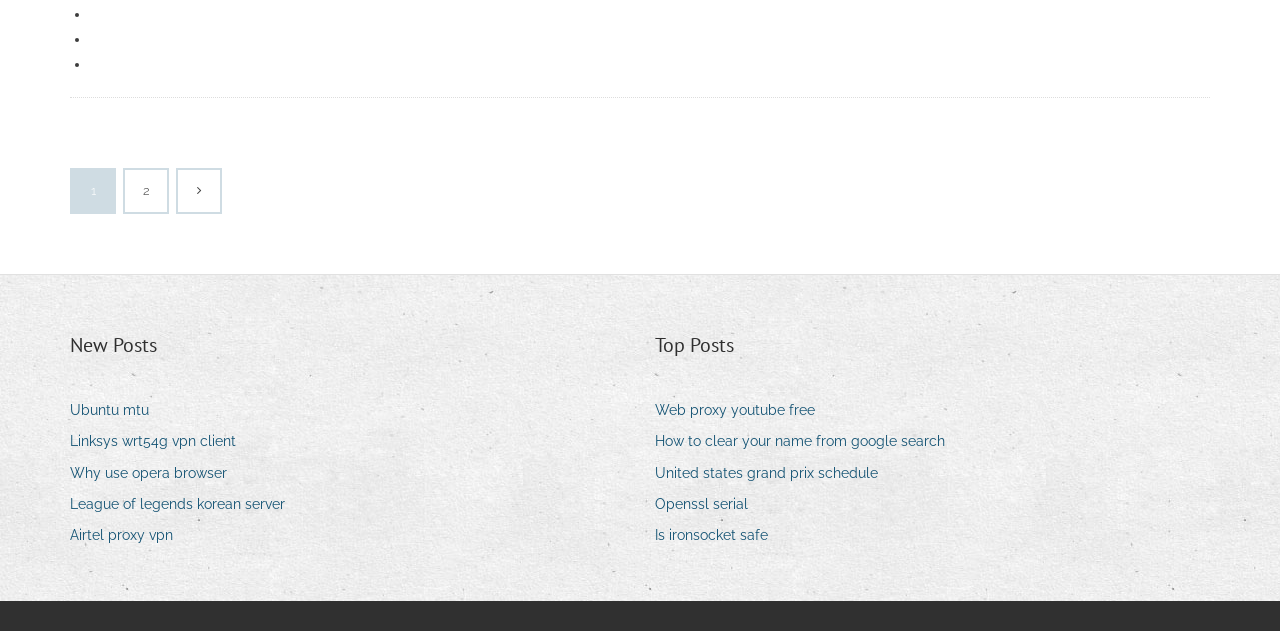How many list markers are there at the top of the page?
Please provide a single word or phrase based on the screenshot.

3